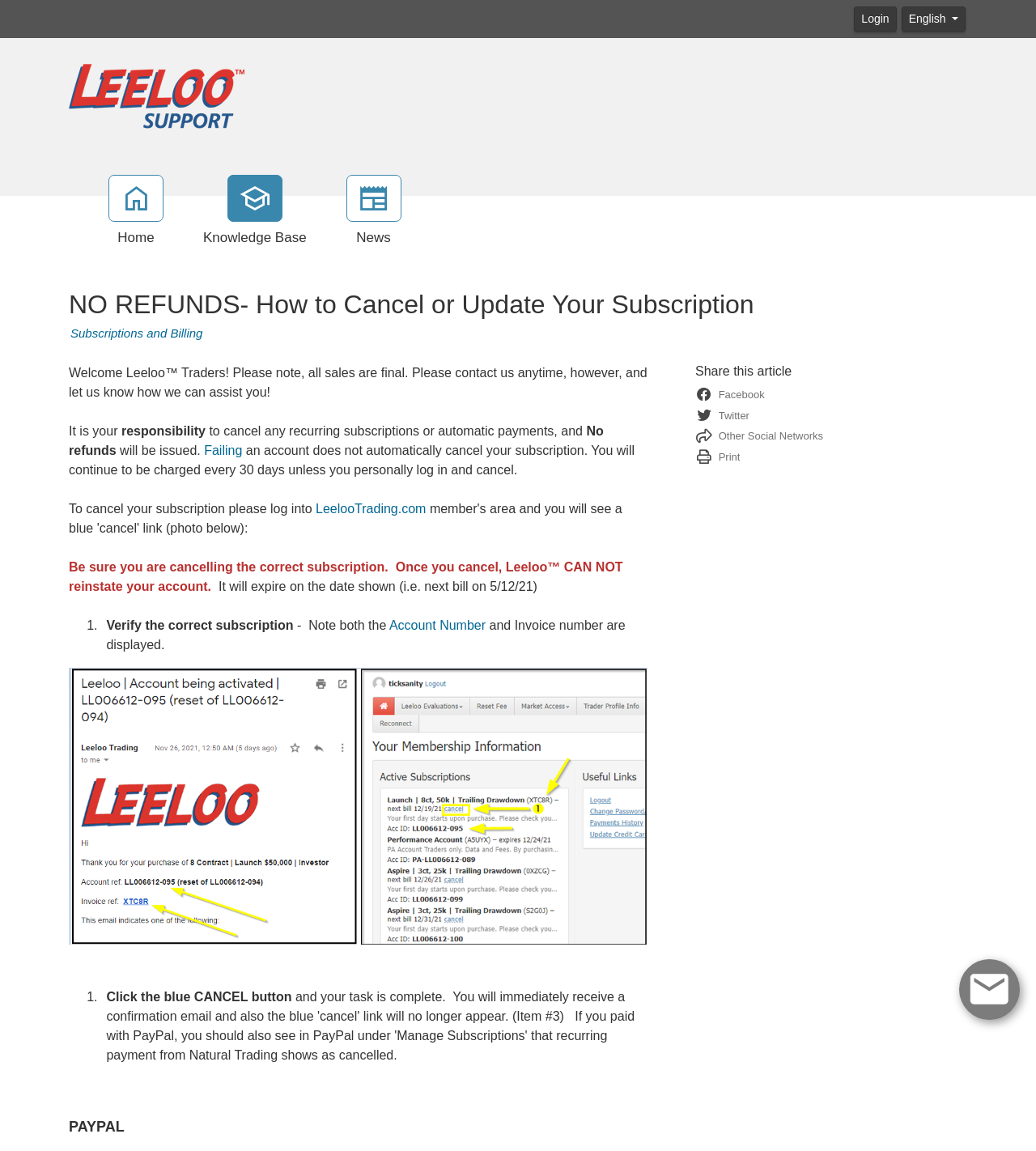Explain in detail what you observe on this webpage.

This webpage is about canceling or updating a subscription, with a focus on the "no refunds" policy. At the top, there is a header section with links to the Leeloo Support Portal, Home, Knowledge Base, and News. Below this, there is a heading that repeats the title "NO REFUNDS- How to Cancel or Update Your Subscription".

The main content of the page is divided into sections. The first section explains the "no refunds" policy, stating that all sales are final and that customers are responsible for canceling their subscriptions. There are several paragraphs of text that provide more information about this policy.

To the right of this section, there is a "Leave us a message!" button with an image, as well as a live chat option that is currently offline. Above this, there are two buttons for logging in and selecting a language.

The next section provides instructions on how to cancel a subscription, including a link to the LeelooTrading.com website. There is also a warning about ensuring that the correct subscription is canceled, as this action cannot be undone.

Below this, there is a numbered list with two steps: verifying the correct subscription and clicking the cancel button. There is an image below this list.

At the bottom of the page, there is a section for sharing the article on social media, with links to Facebook, Twitter, and other networks. There is also a print option.